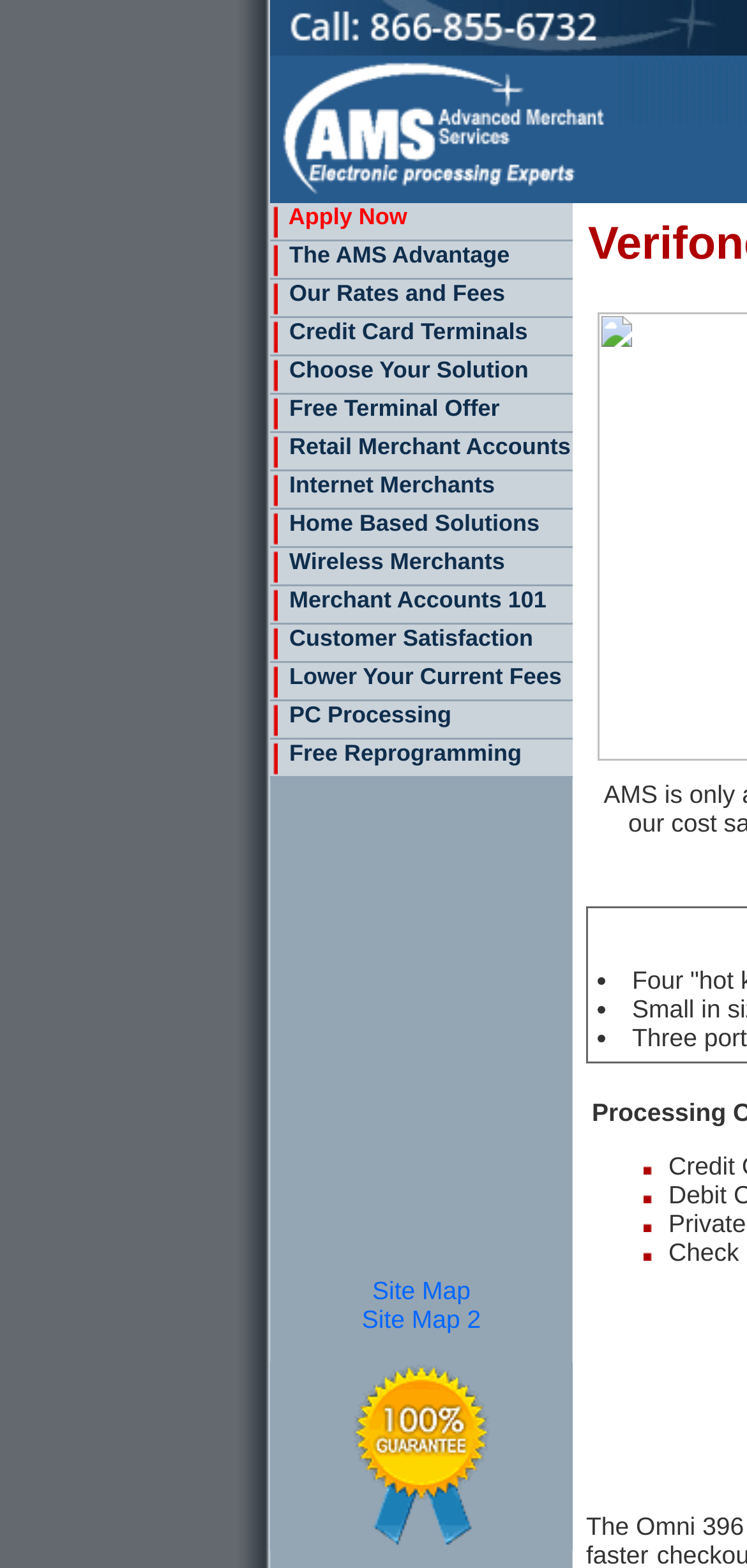Locate the bounding box coordinates of the element that should be clicked to execute the following instruction: "Click Apply Now".

[0.362, 0.13, 0.767, 0.154]